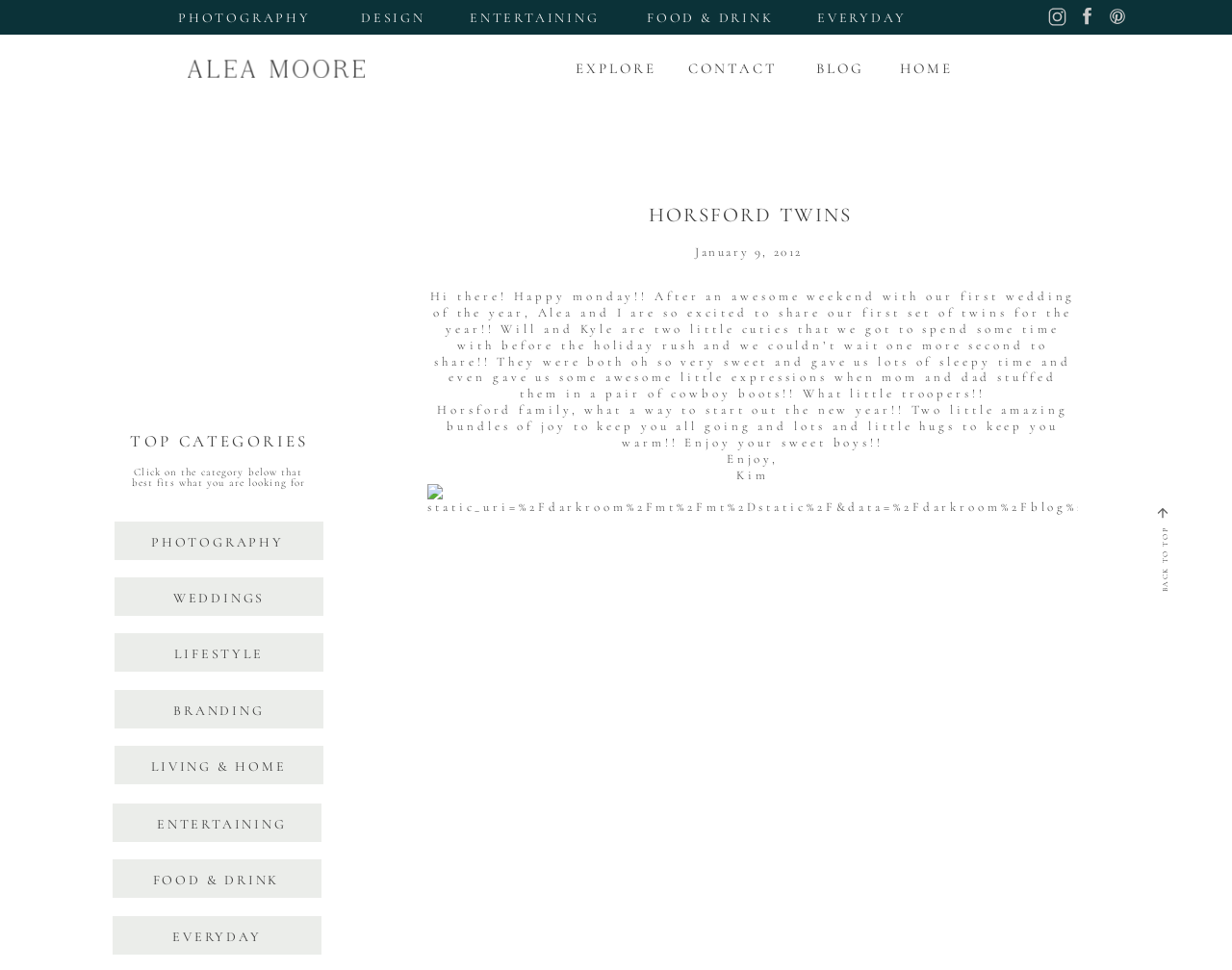Show the bounding box coordinates for the HTML element as described: "ENTERTAINING".

[0.381, 0.012, 0.499, 0.03]